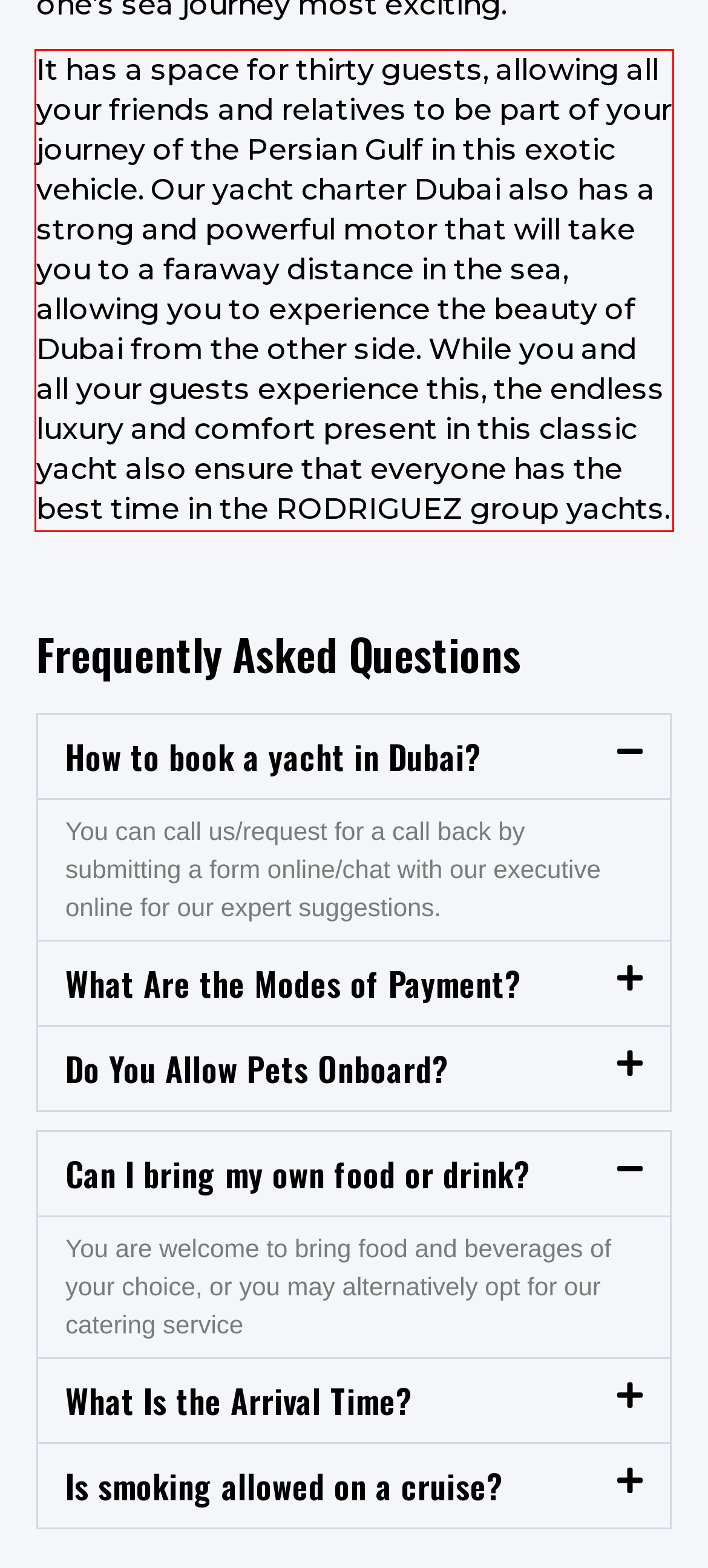Please identify and extract the text from the UI element that is surrounded by a red bounding box in the provided webpage screenshot.

It has a space for thirty guests, allowing all your friends and relatives to be part of your journey of the Persian Gulf in this exotic vehicle. Our yacht charter Dubai also has a strong and powerful motor that will take you to a faraway distance in the sea, allowing you to experience the beauty of Dubai from the other side. While you and all your guests experience this, the endless luxury and comfort present in this classic yacht also ensure that everyone has the best time in the RODRIGUEZ group yachts.